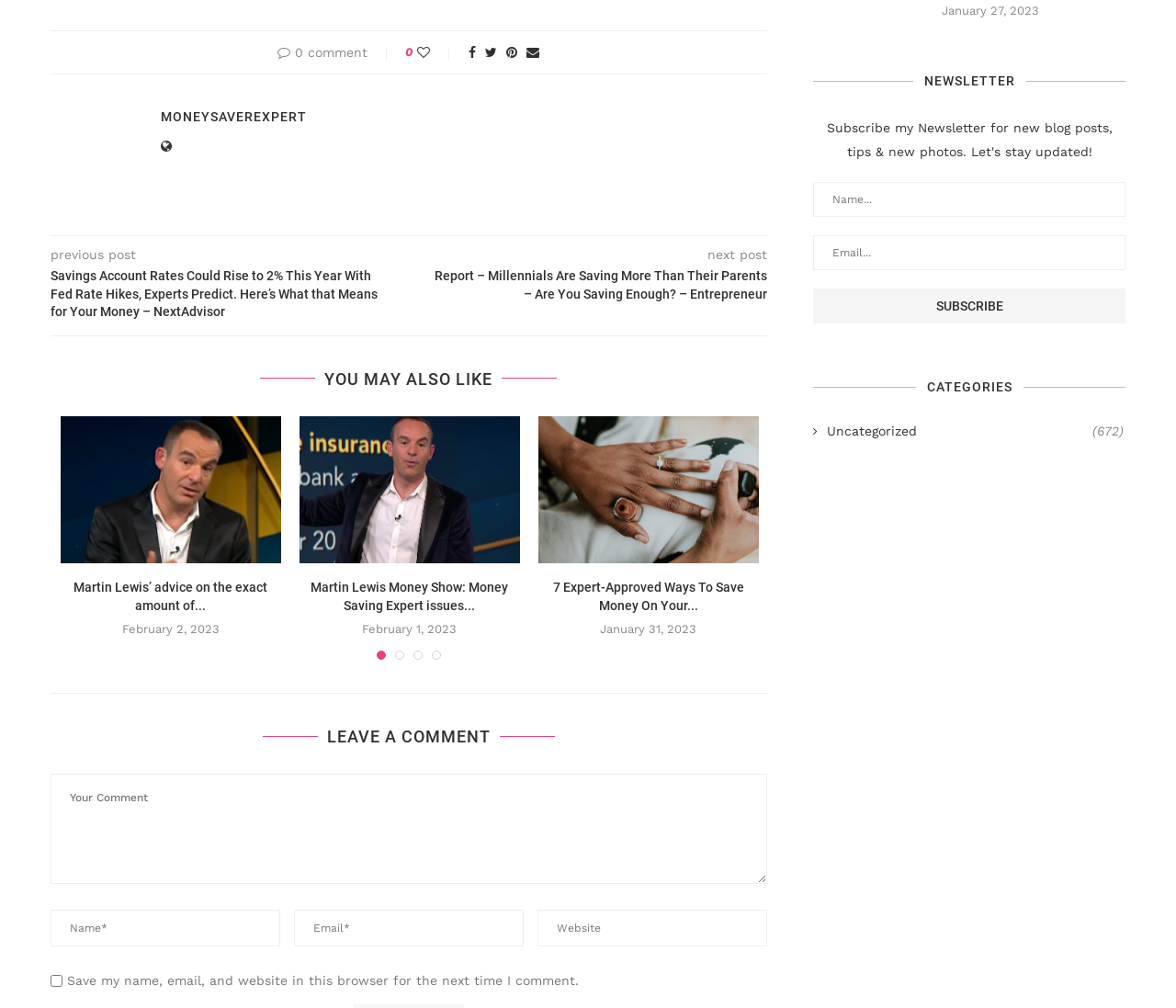Locate the bounding box coordinates of the element that should be clicked to execute the following instruction: "Subscribe to the newsletter".

[0.691, 0.286, 0.957, 0.321]